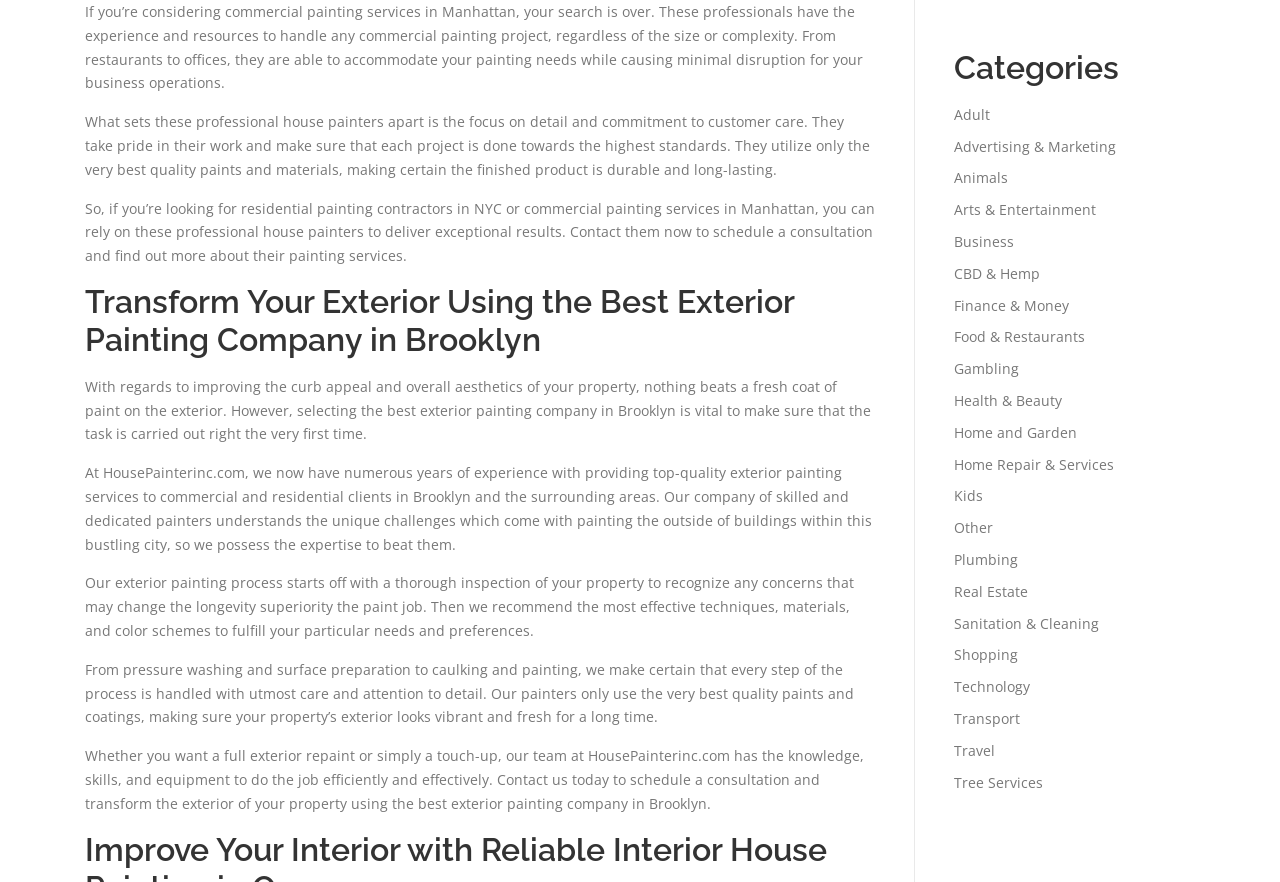What is the purpose of the initial inspection in the exterior painting process? Look at the image and give a one-word or short phrase answer.

To recognize concerns